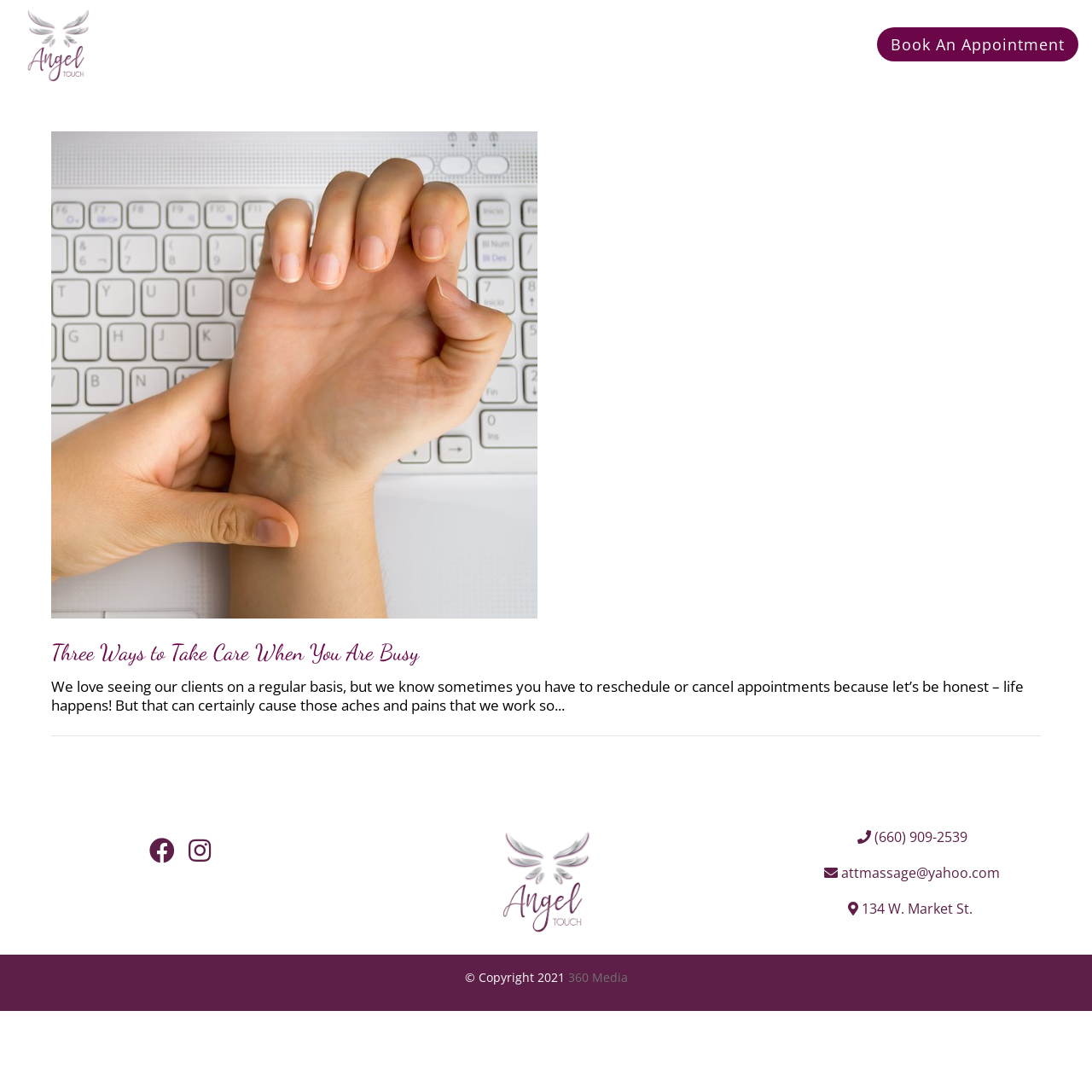What is the phone number of the massage service?
Use the image to give a comprehensive and detailed response to the question.

The phone number of the massage service can be found at the bottom of the webpage, in a link with the text '(660) 909-2539', which has a bounding box coordinate of [0.801, 0.758, 0.886, 0.775].